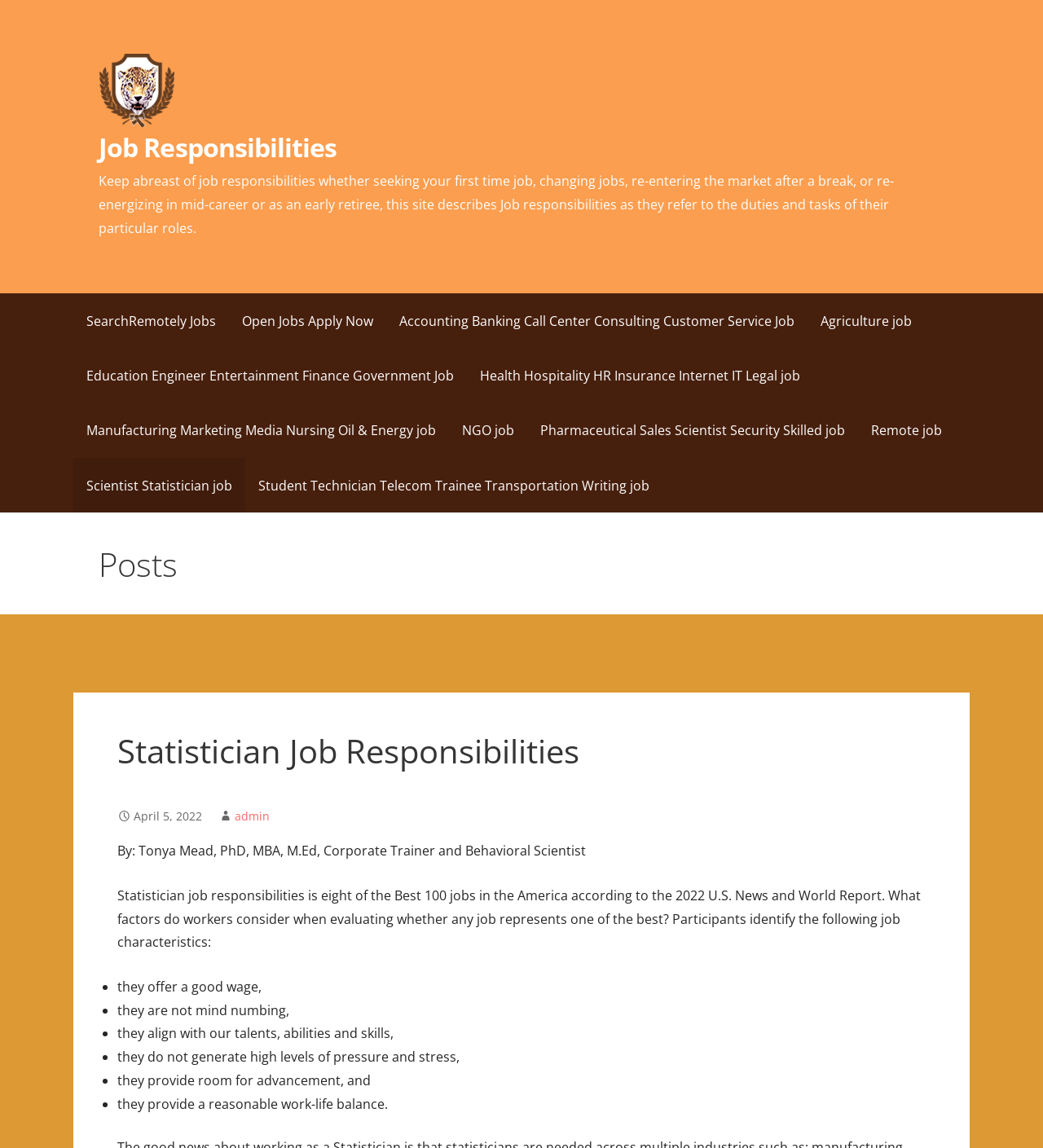Please determine the bounding box coordinates of the element's region to click for the following instruction: "Read the article by 'admin'".

[0.225, 0.704, 0.259, 0.717]